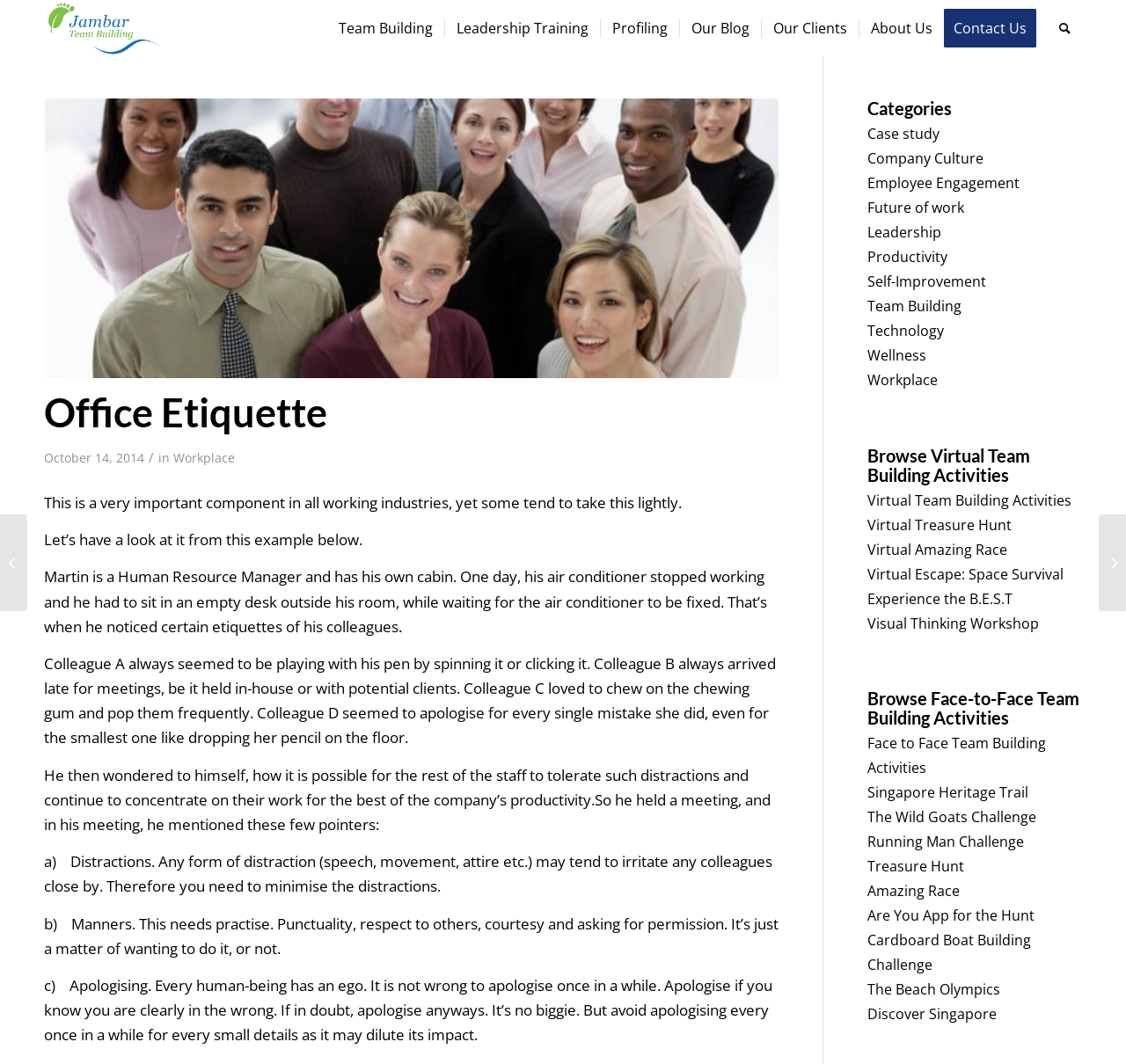Find the bounding box coordinates for the area you need to click to carry out the instruction: "Click on the 'Team Building' menu item". The coordinates should be four float numbers between 0 and 1, indicated as [left, top, right, bottom].

[0.291, 0.0, 0.395, 0.053]